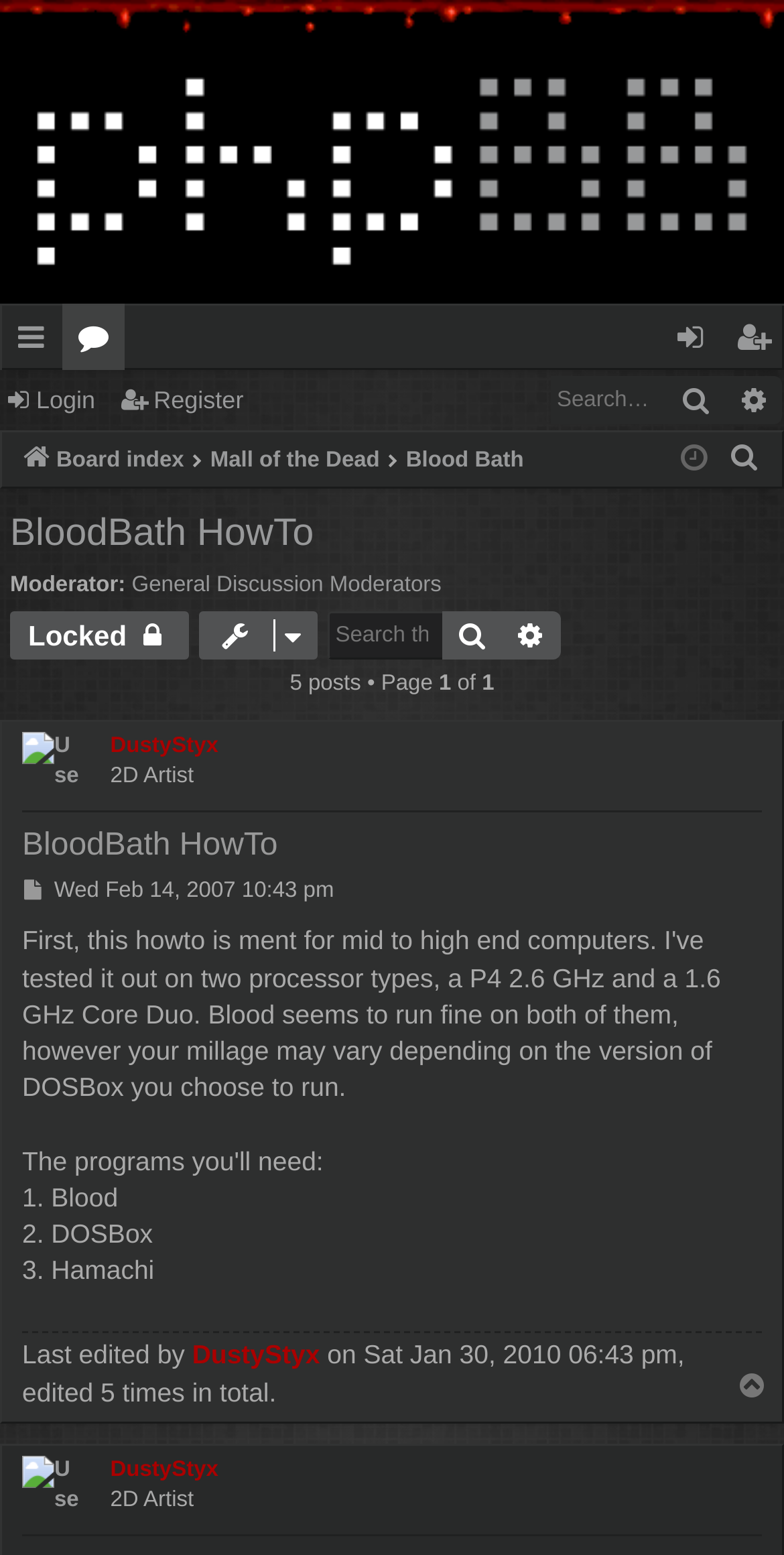Pinpoint the bounding box coordinates for the area that should be clicked to perform the following instruction: "Go to page top".

[0.938, 0.882, 0.985, 0.903]